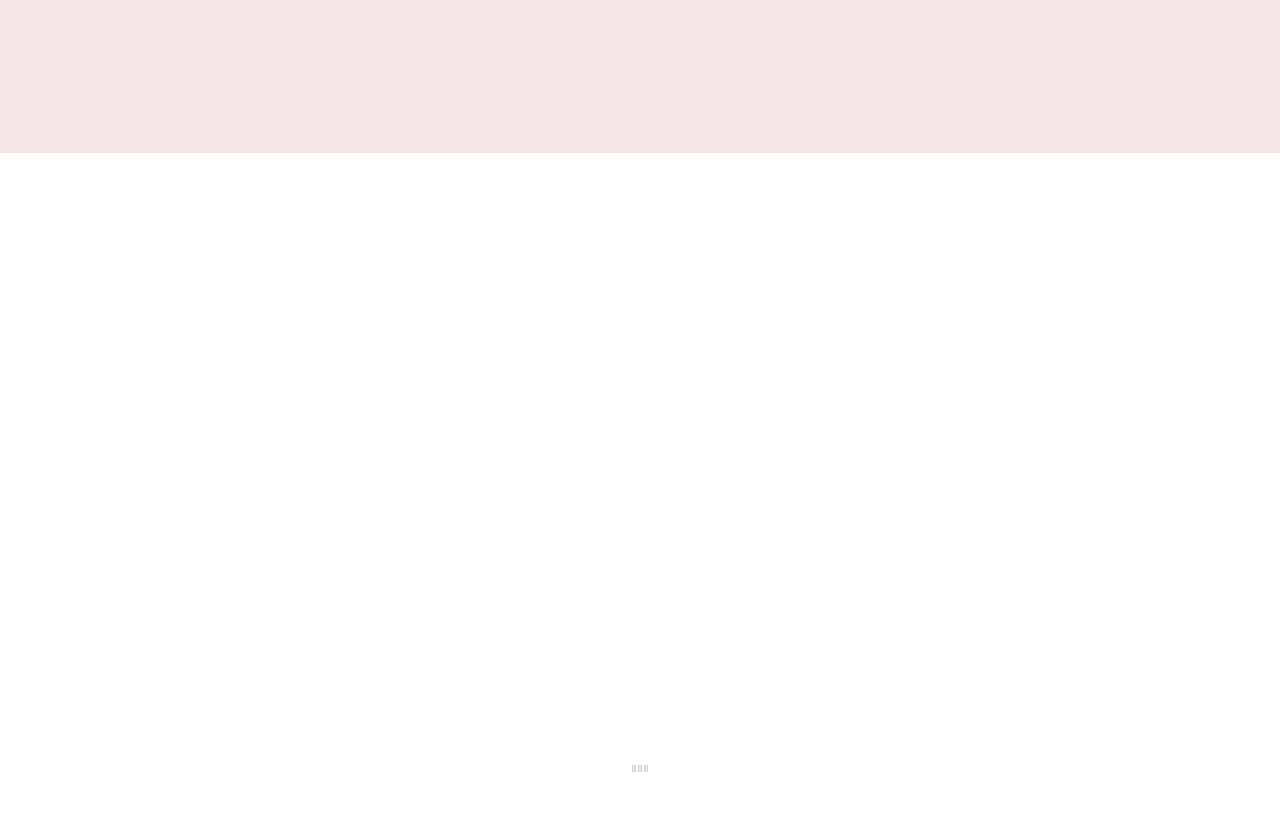What is the shape of the image at the bottom?
Using the image, provide a concise answer in one word or a short phrase.

Loading bar